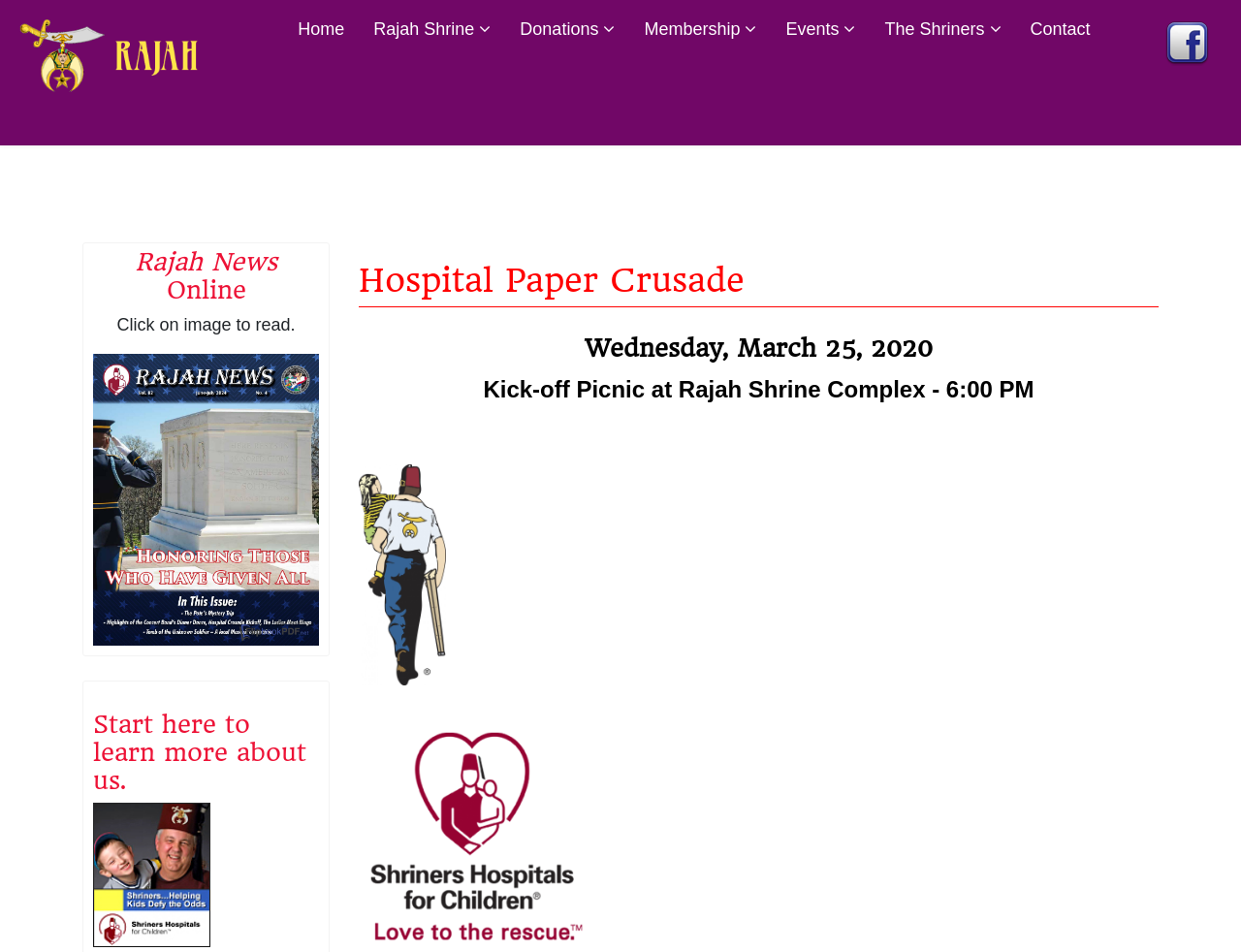Using the details in the image, give a detailed response to the question below:
How many images are there on the webpage?

I found the answer by searching for images on the webpage and found three images: the Rajah Shrine logo, the Facebook icon, and the 'Silent msger' image.